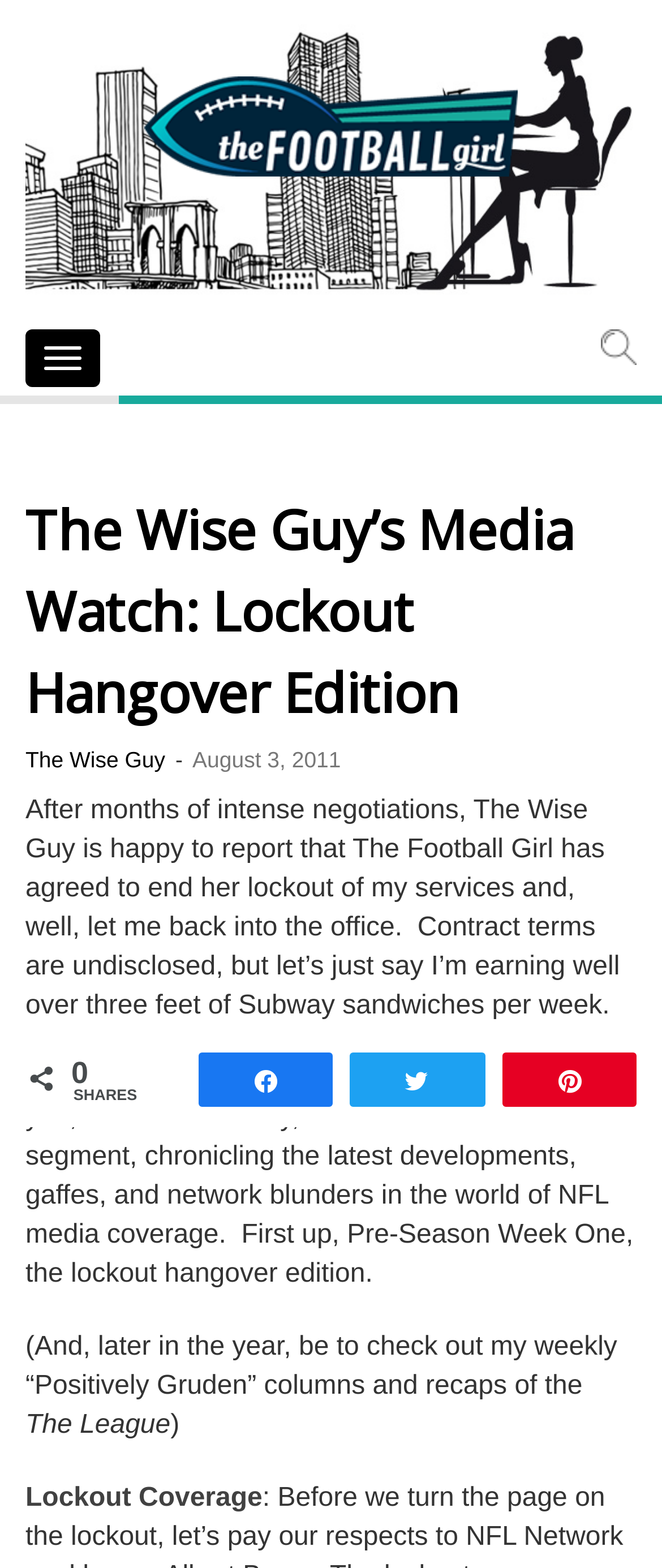Please determine the primary heading and provide its text.

The Wise Guy’s Media Watch: Lockout Hangover Edition